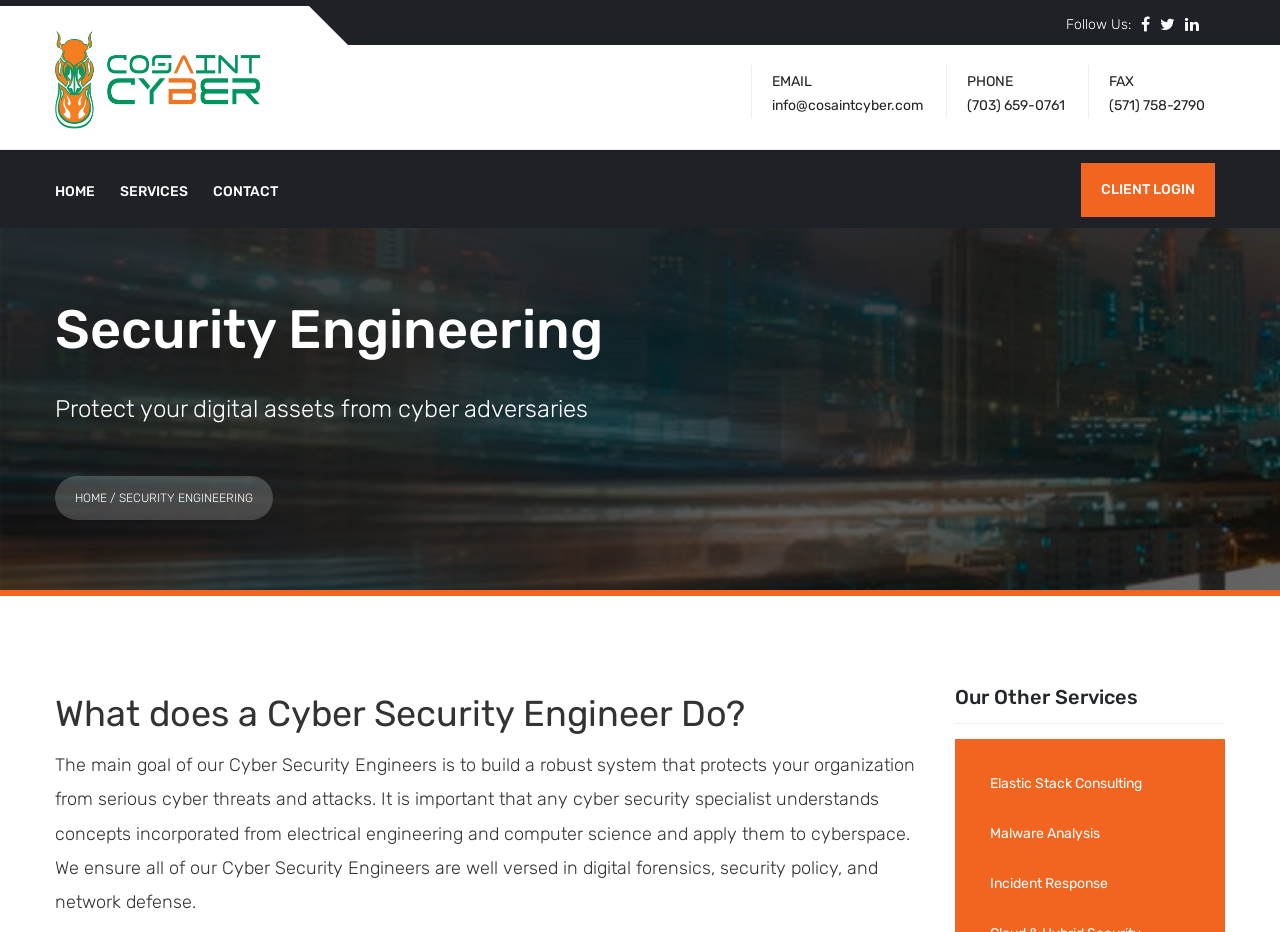Construct a comprehensive description capturing every detail on the webpage.

This webpage is about Security Engineering, specifically Cyber Security Engineers and their role in protecting organizations from cyber threats. At the top right corner, there are three social media links represented by icons. Below them, the text "Follow Us:" is displayed. 

On the left side, there are several links to different pages, including "Cyber Security Analysis and Incident Response", "HOME", "SERVICES", and "CONTACT". The "Cyber Security Analysis and Incident Response" link has an accompanying image. 

In the middle of the page, the company's contact information is displayed, including email, phone number, and fax number. 

The main content of the page starts with a heading "Security Engineering" followed by a subheading that explains the importance of protecting digital assets from cyber adversaries. 

Below this, there is a navigation breadcrumb that shows the current page's location in the website's hierarchy. 

The main section of the page is divided into two parts. The first part explains the role of a Cyber Security Engineer, stating that their main goal is to build a robust system that protects organizations from cyber threats. This section also describes the skills and knowledge required for a Cyber Security Engineer. 

The second part of the main section lists the company's other services, including "Elastic Stack Consulting", "Malware Analysis", and "Incident Response", each with a corresponding link.